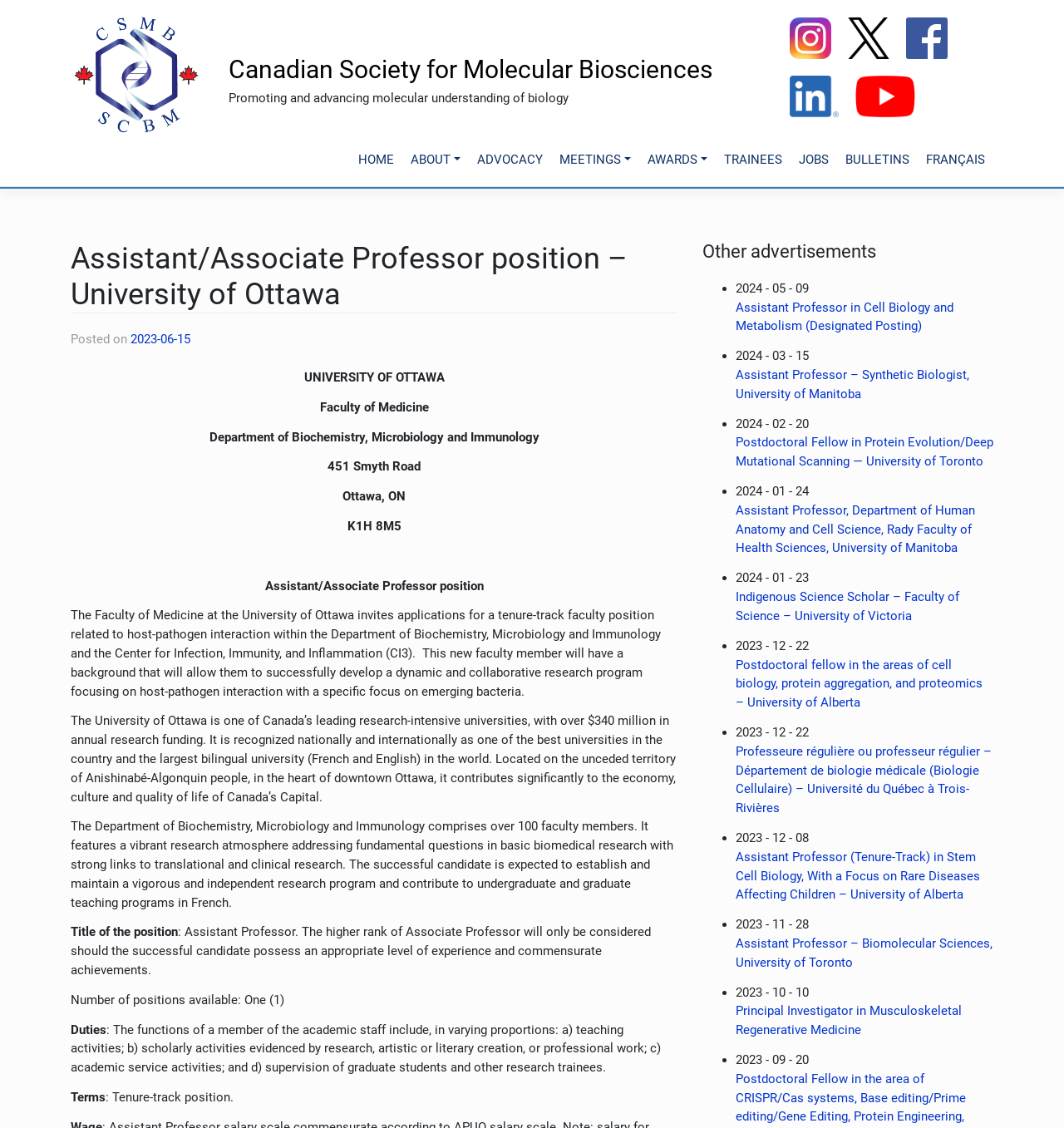Please identify the bounding box coordinates of the element's region that I should click in order to complete the following instruction: "Browse other job advertisements". The bounding box coordinates consist of four float numbers between 0 and 1, i.e., [left, top, right, bottom].

[0.66, 0.214, 0.934, 0.233]